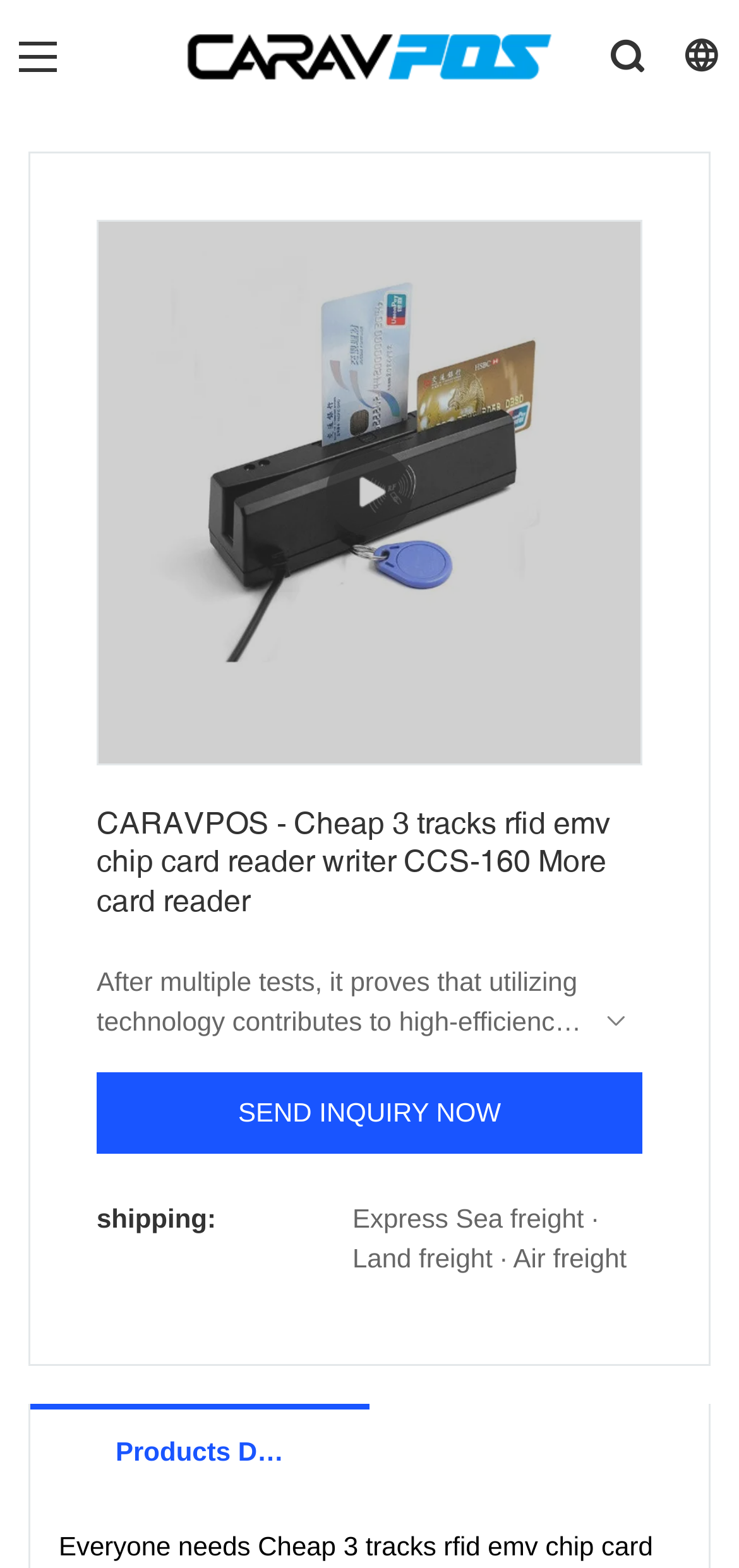Provide the bounding box coordinates of the HTML element described as: "Home". The bounding box coordinates should be four float numbers between 0 and 1, i.e., [left, top, right, bottom].

None